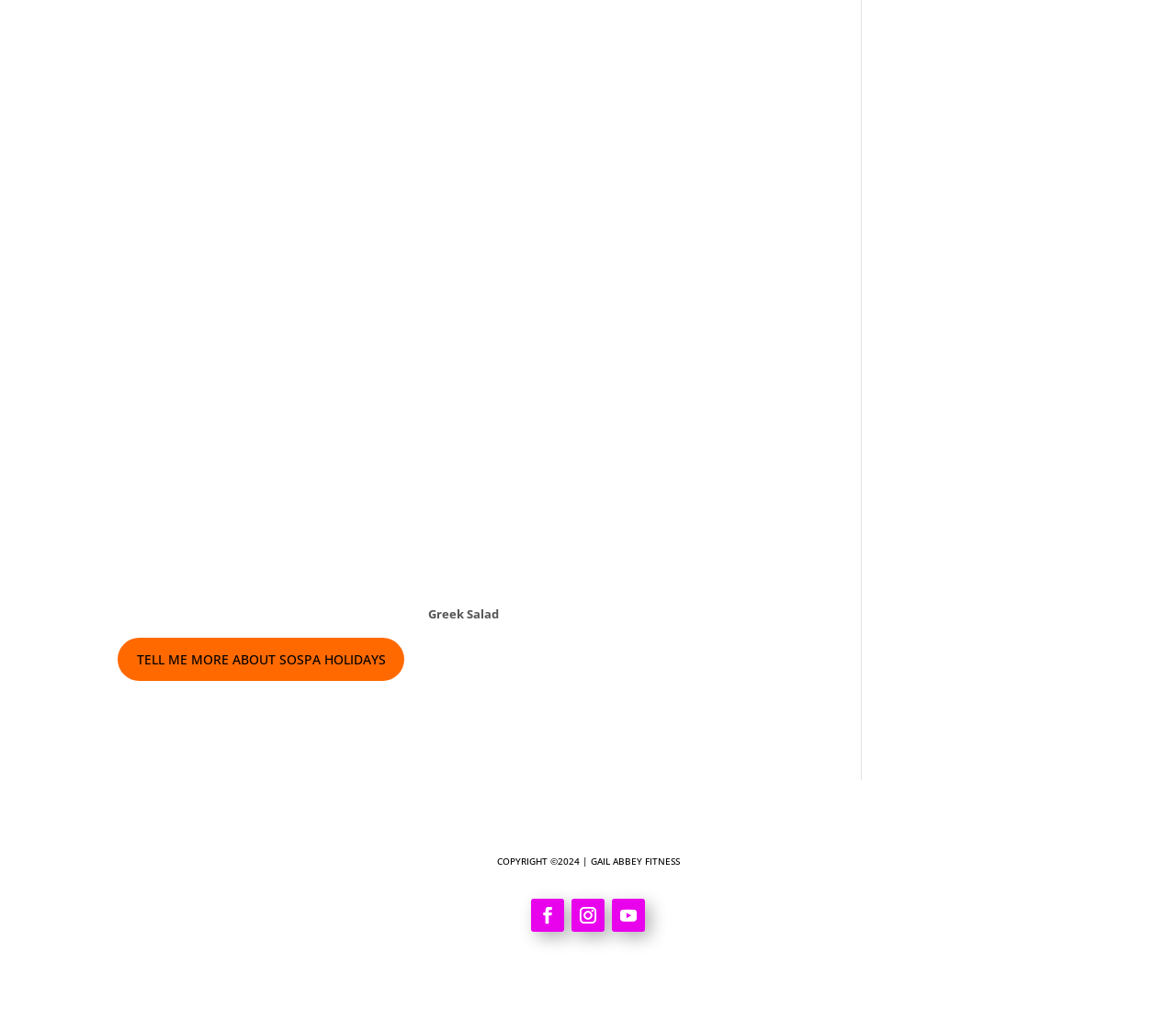What is the copyright year?
Provide a thorough and detailed answer to the question.

The question can be answered by looking at the StaticText element with OCR text 'COPYRIGHT ©2024 | GAIL ABBEY FITNESS' and extracting the year from it.